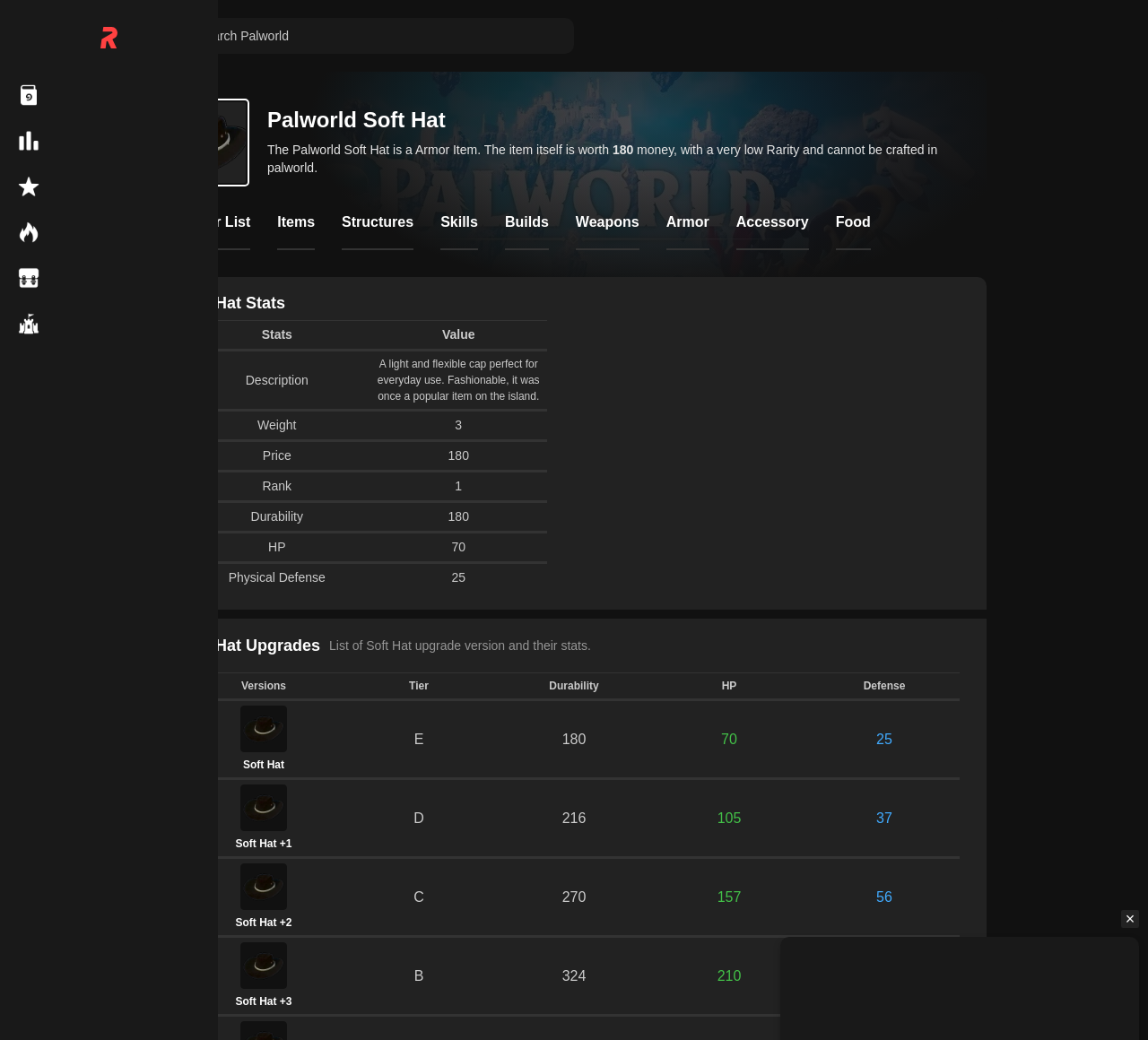Generate a detailed explanation of the webpage's features and information.

This webpage is about Palworld Soft Hat, an armor item in the game. At the top, there is a logo icon and a search bar where users can input keywords. Below the search bar, there are five navigation links: All Guides, Tier List, Pals, Skills, and Items.

The main content of the page is divided into several sections. The first section displays an image of the Soft Hat item, along with its name and a brief description. Below this section, there is a navigation menu with links to other related pages, such as Pals Tier List, Items, Structures, Skills, Builds, Weapons, Armor, Accessory, and Food.

The next section is dedicated to the Soft Hat's stats, including its value, description, weight, price, rank, durability, HP, and physical defense. Following this section is a table listing the Soft Hat's upgrade versions, along with their stats.

The webpage also provides information on how to get or craft the Soft Hat item, including the pals that will drop it. There are several images and icons throughout the page, including a RankedBoost logo icon at the top and various icons for the navigation links. Overall, the webpage is a comprehensive guide to the Palworld Soft Hat item, providing detailed information on its stats, upgrades, and how to obtain it.